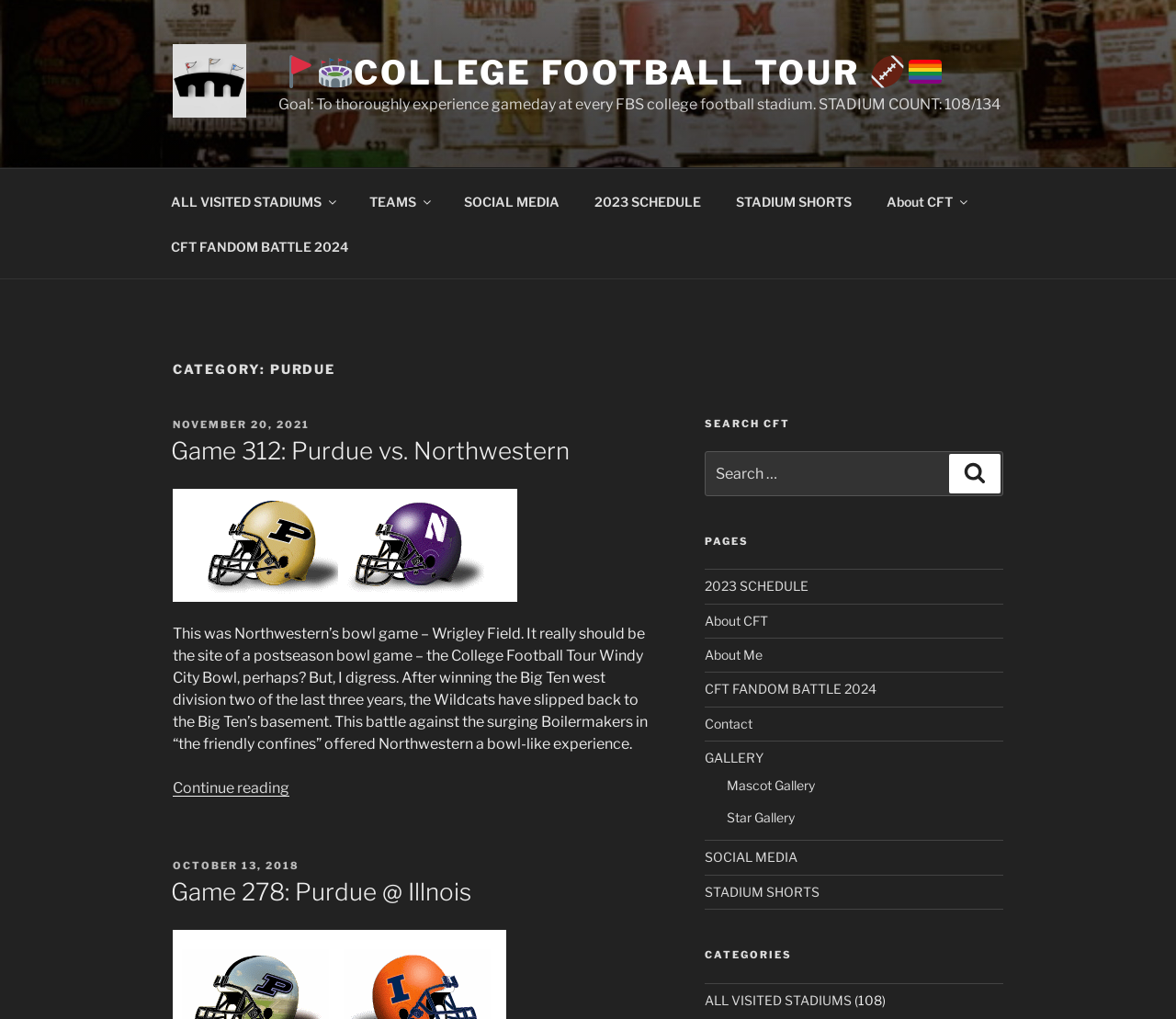Elaborate on the webpage's design and content in a detailed caption.

This webpage is about College Football Tour, specifically focused on Purdue. At the top, there is a large link with an image of a football tour logo, accompanied by a smaller image of a flag. Below this, there is a brief description of the goal of the tour, which is to experience gameday at every FBS college football stadium, with a current count of 108 out of 134 stadiums.

To the right of this description, there is a top menu navigation bar with links to various categories, including "ALL VISITED STADIUMS", "TEAMS", "SOCIAL MEDIA", "2023 SCHEDULE", "STADIUM SHORTS", and "About CFT". Below this menu, there is a heading "CATEGORY: PURDUE" with an article section that contains several posts about Purdue football games.

The first post is about Game 312: Purdue vs. Northwestern, with a link to continue reading the article. The post includes a brief summary of the game and a mention of Wrigley Field as a potential site for a postseason bowl game. Below this post, there are several other links to other Purdue football games, including Game 278: Purdue @ Illinois.

To the right of the article section, there is a search bar with a heading "SEARCH CFT" and a button to search. Below this, there are several links to other pages, including "2023 SCHEDULE", "About CFT", "About Me", "CFT FANDOM BATTLE 2024", "Contact", "GALLERY", and "SOCIAL MEDIA". The "GALLERY" link has sub-links to "Mascot Gallery" and "Star Gallery". Finally, there is a heading "CATEGORIES" with a link to "ALL VISITED STADIUMS" and a count of 108.